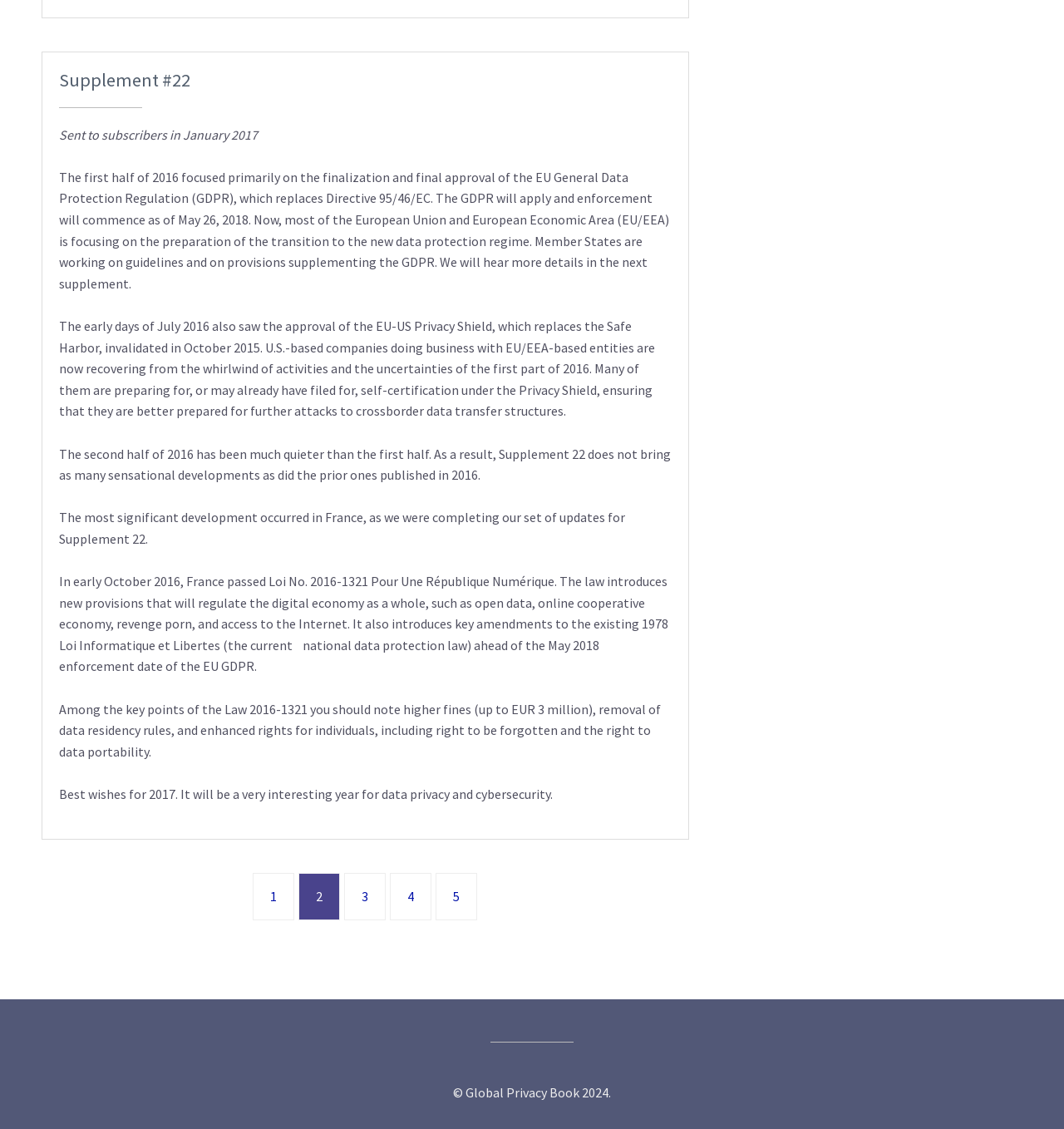What is the date mentioned in the first paragraph?
Please answer the question with a detailed and comprehensive explanation.

The date can be found in the first paragraph of the article, which mentions that the GDPR will apply and enforcement will commence as of May 26, 2018.